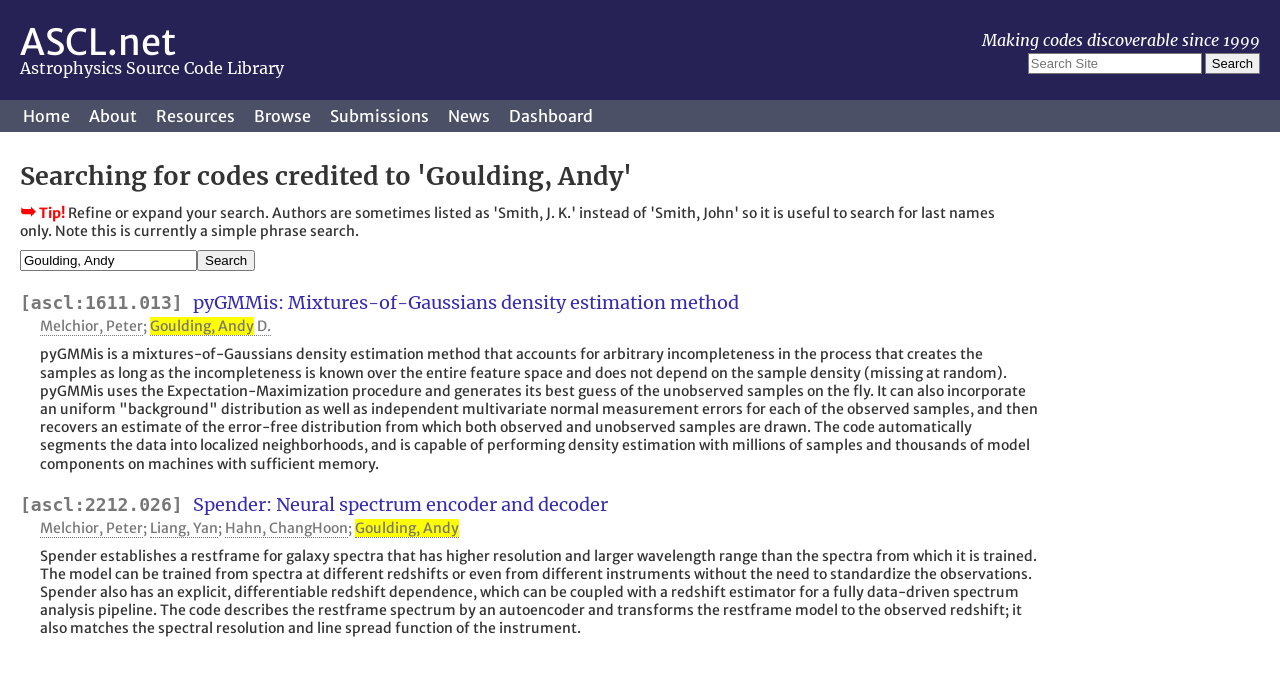Please identify the bounding box coordinates of the element I need to click to follow this instruction: "Search the site".

[0.803, 0.076, 0.939, 0.106]